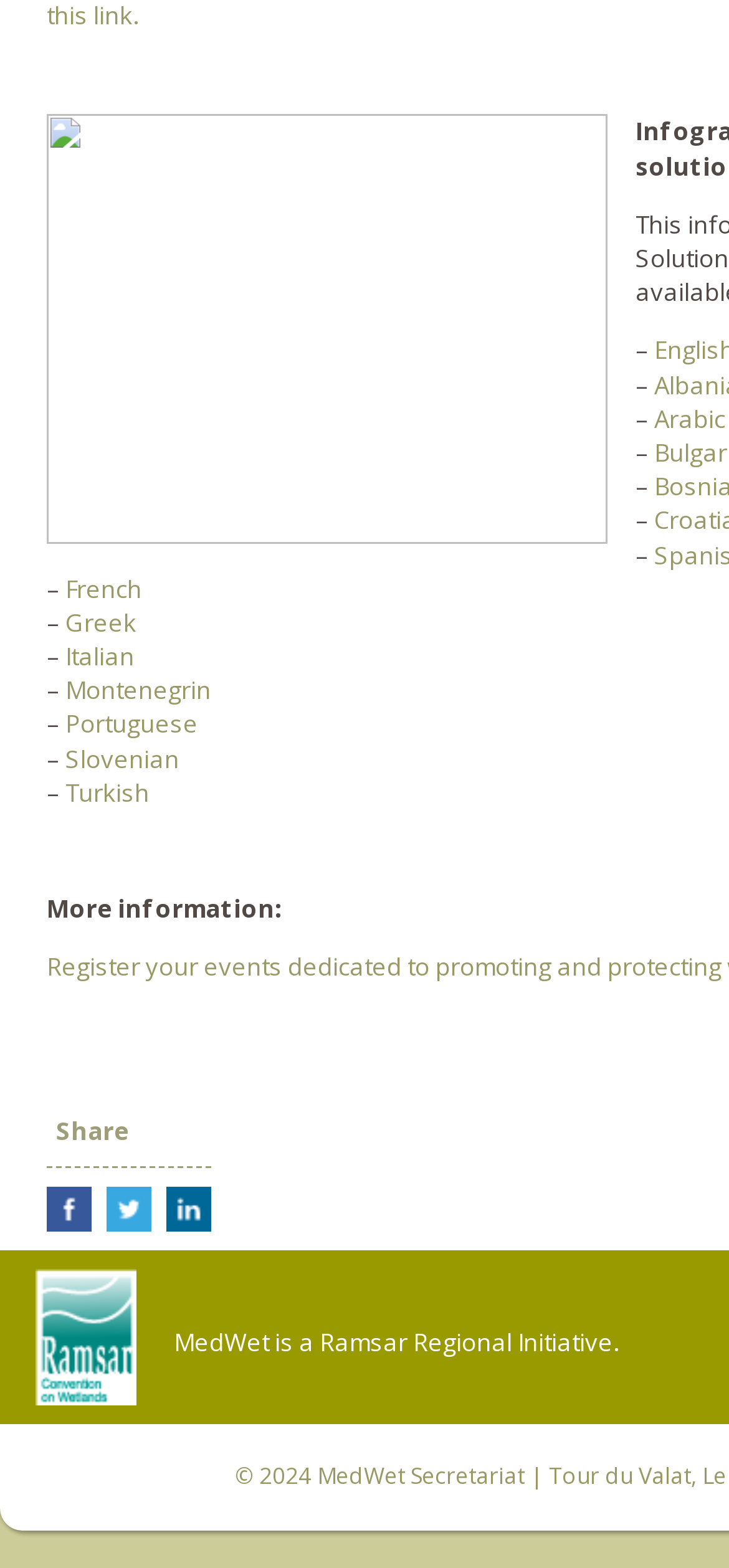What language options are available?
Respond with a short answer, either a single word or a phrase, based on the image.

Arabic, French, Greek, Italian, Montenegrin, Portuguese, Slovenian, Turkish